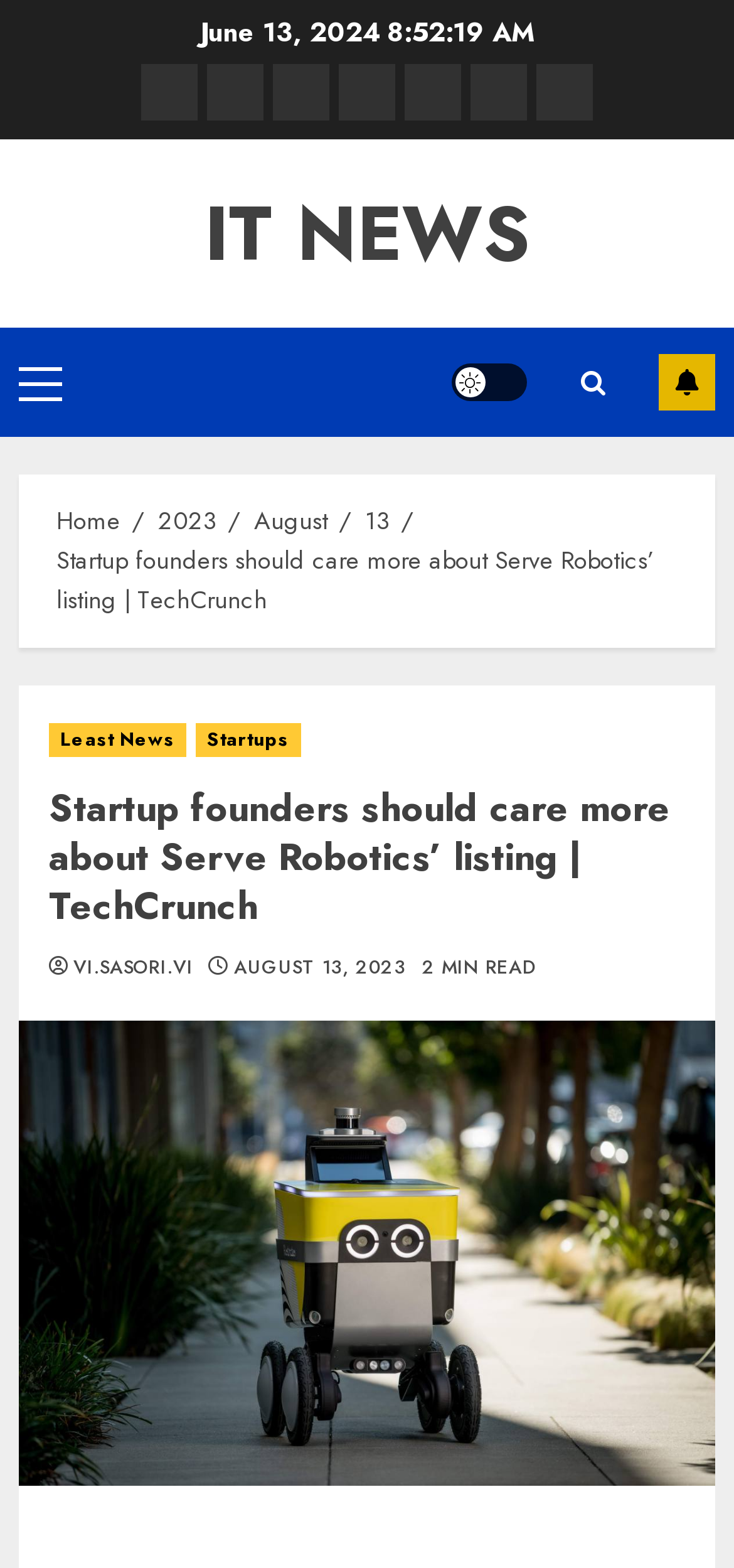Please find and report the primary heading text from the webpage.

Startup founders should care more about Serve Robotics’ listing | TechCrunch